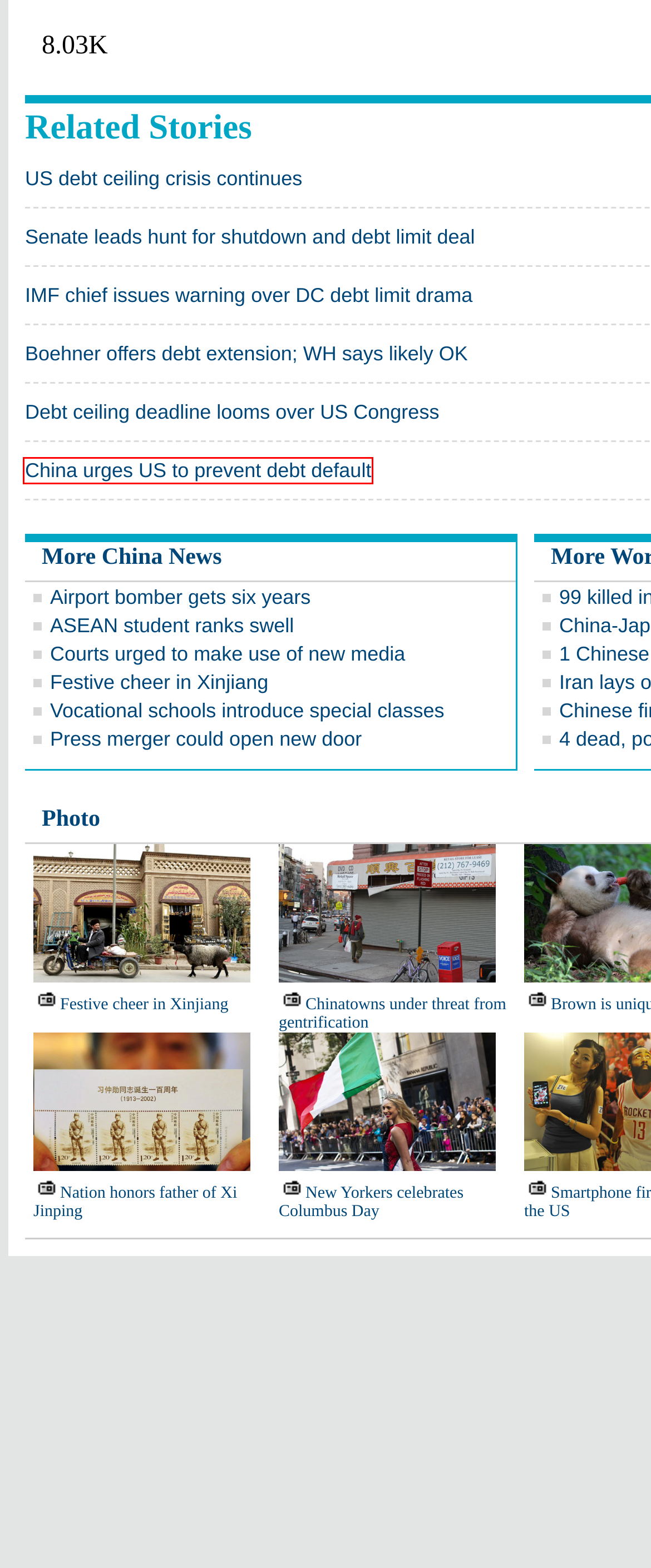Given a screenshot of a webpage with a red bounding box, please pick the webpage description that best fits the new webpage after clicking the element inside the bounding box. Here are the candidates:
A. Debt ceiling deadline looms over US Congress[1]|chinadaily.com.cn
B. Senate leads hunt for shutdown and debt limit deal
 - World - Chinadaily.com.cn
C. US debt ceiling crisis continues
D. Heritage - USA - Chinadaily.com.cn
E. IMF chief issues warning over DC debt limit drama
 - Chinadaily.com.cn
F. China urges US to prevent debt default
 - Business - Chinadaily.com.cn
G. Boehner offers debt extension; WH says likely OK
|Americas
|chinadaily.com.cn
H. Big Talk - Video Interview, Talk with Elites of China and the world - China Daily USA

F